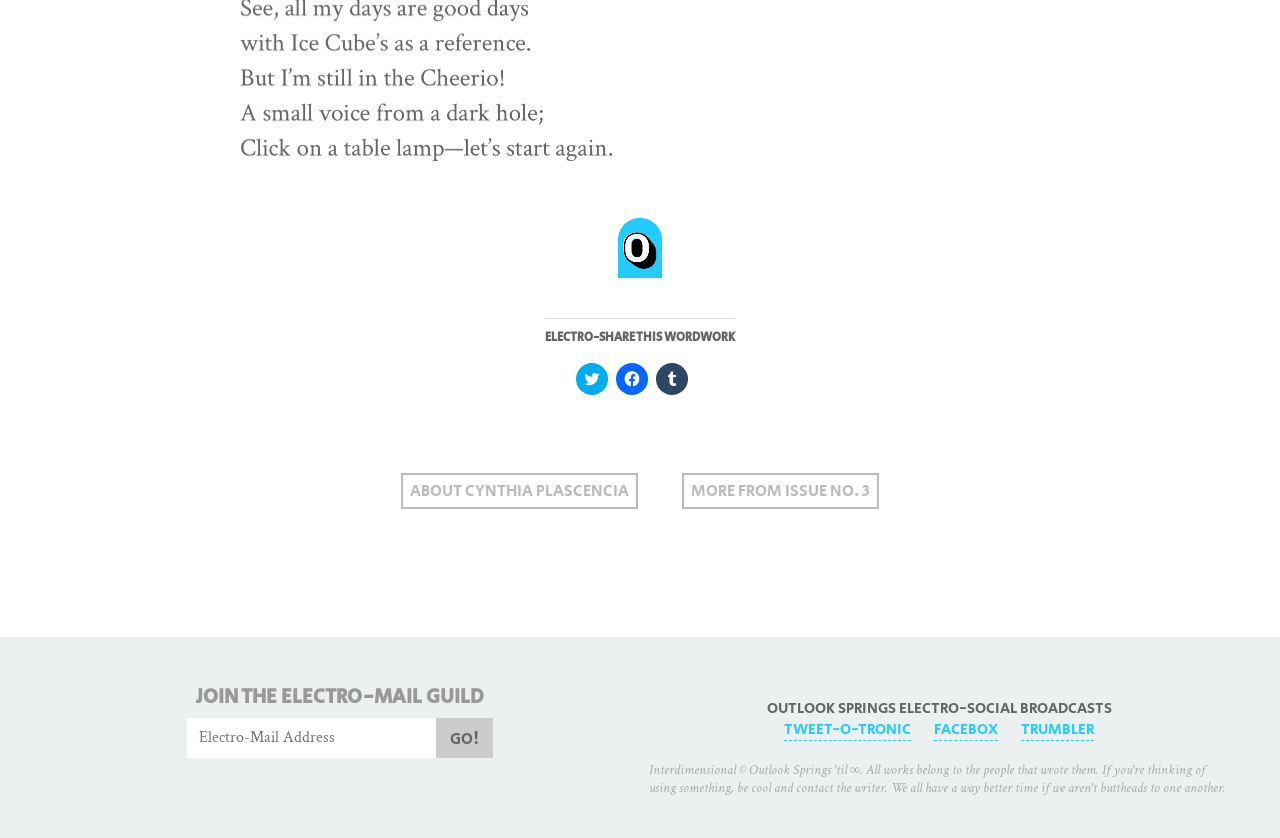Identify the bounding box coordinates for the UI element described as follows: "FaceBox". Ensure the coordinates are four float numbers between 0 and 1, formatted as [left, top, right, bottom].

[0.73, 0.858, 0.78, 0.884]